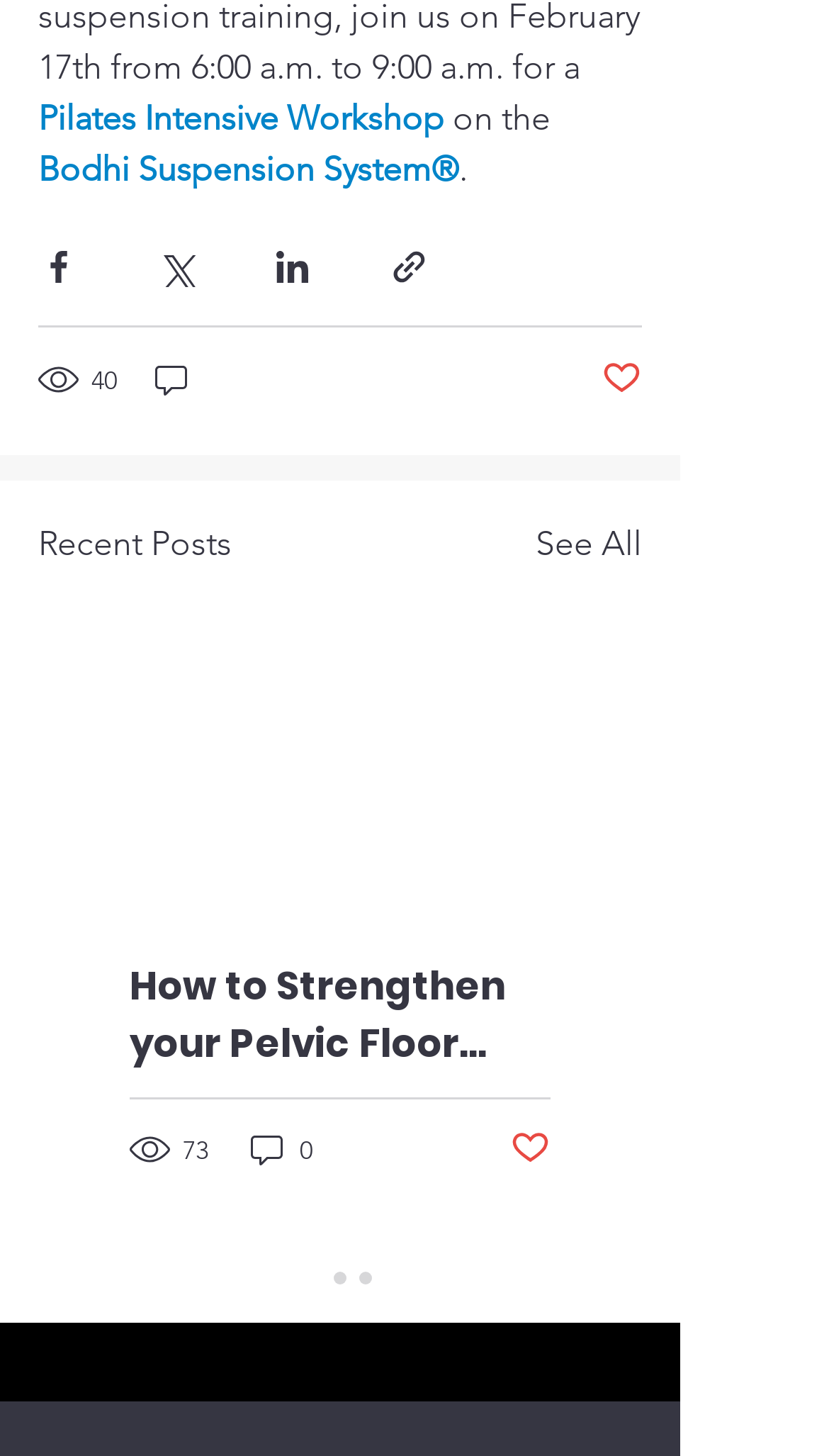Identify the bounding box coordinates of the part that should be clicked to carry out this instruction: "See all posts".

[0.646, 0.357, 0.774, 0.392]